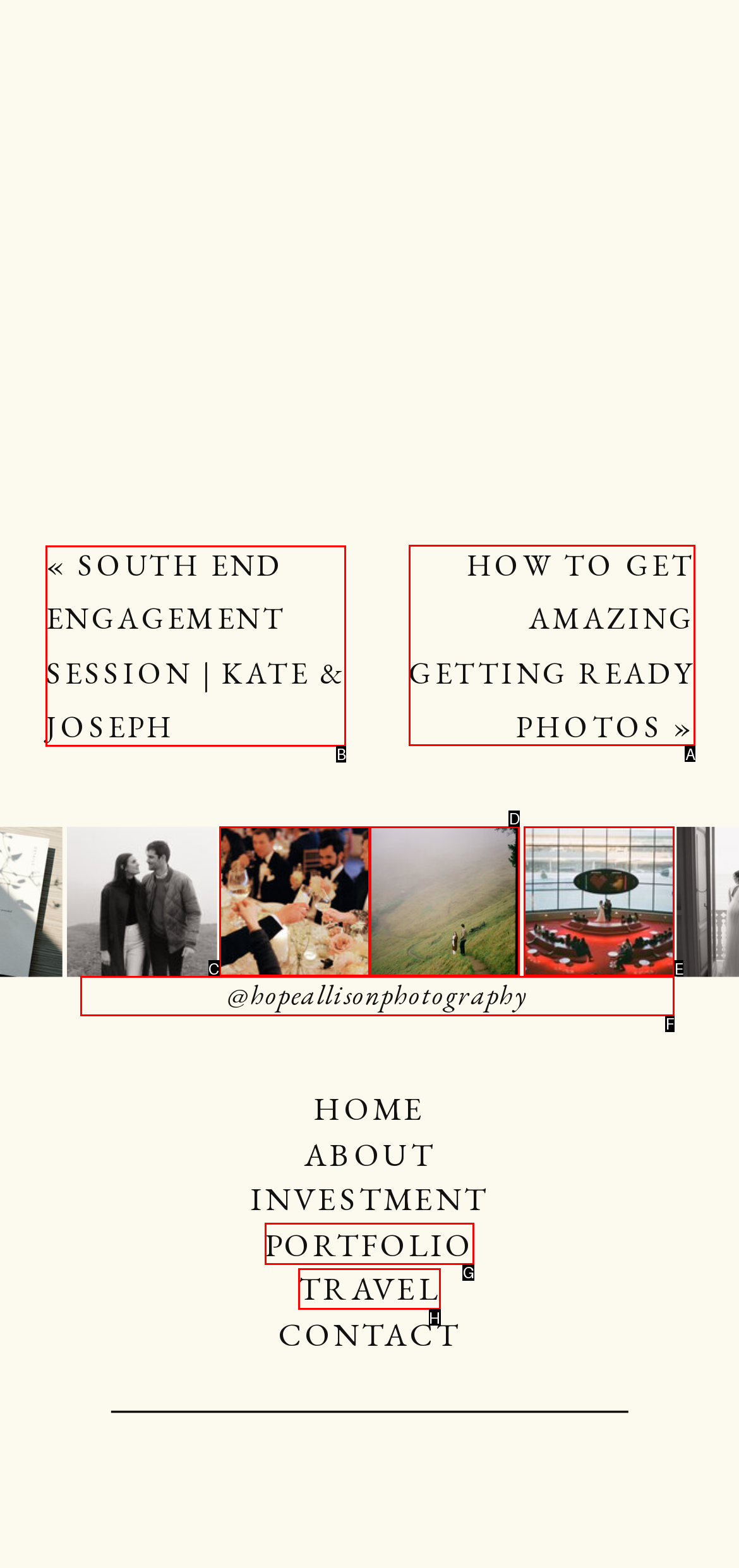Decide which letter you need to select to fulfill the task: visit the south end engagement session page
Answer with the letter that matches the correct option directly.

B